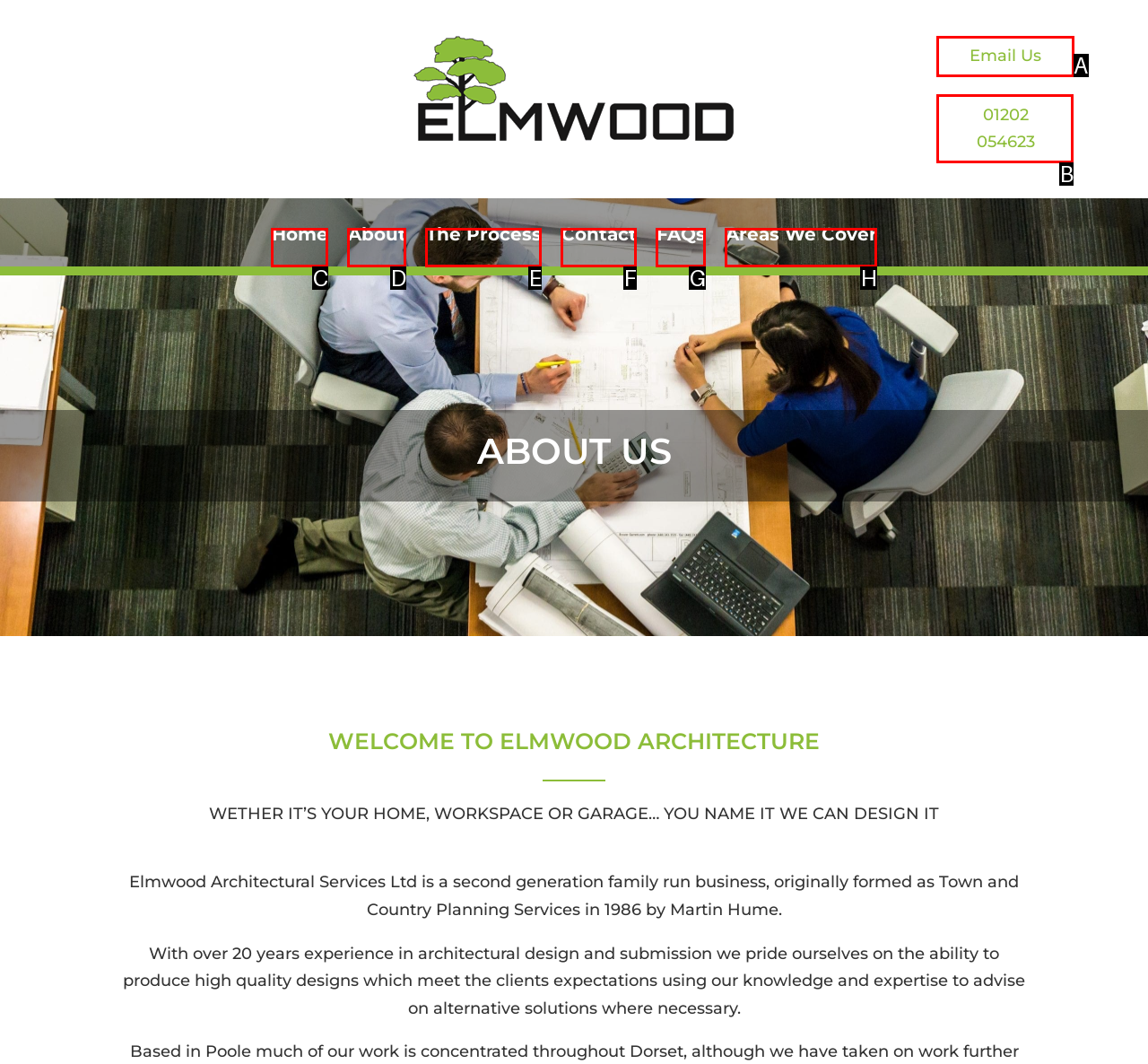Point out the HTML element I should click to achieve the following task: Click 01202 054623 Provide the letter of the selected option from the choices.

B